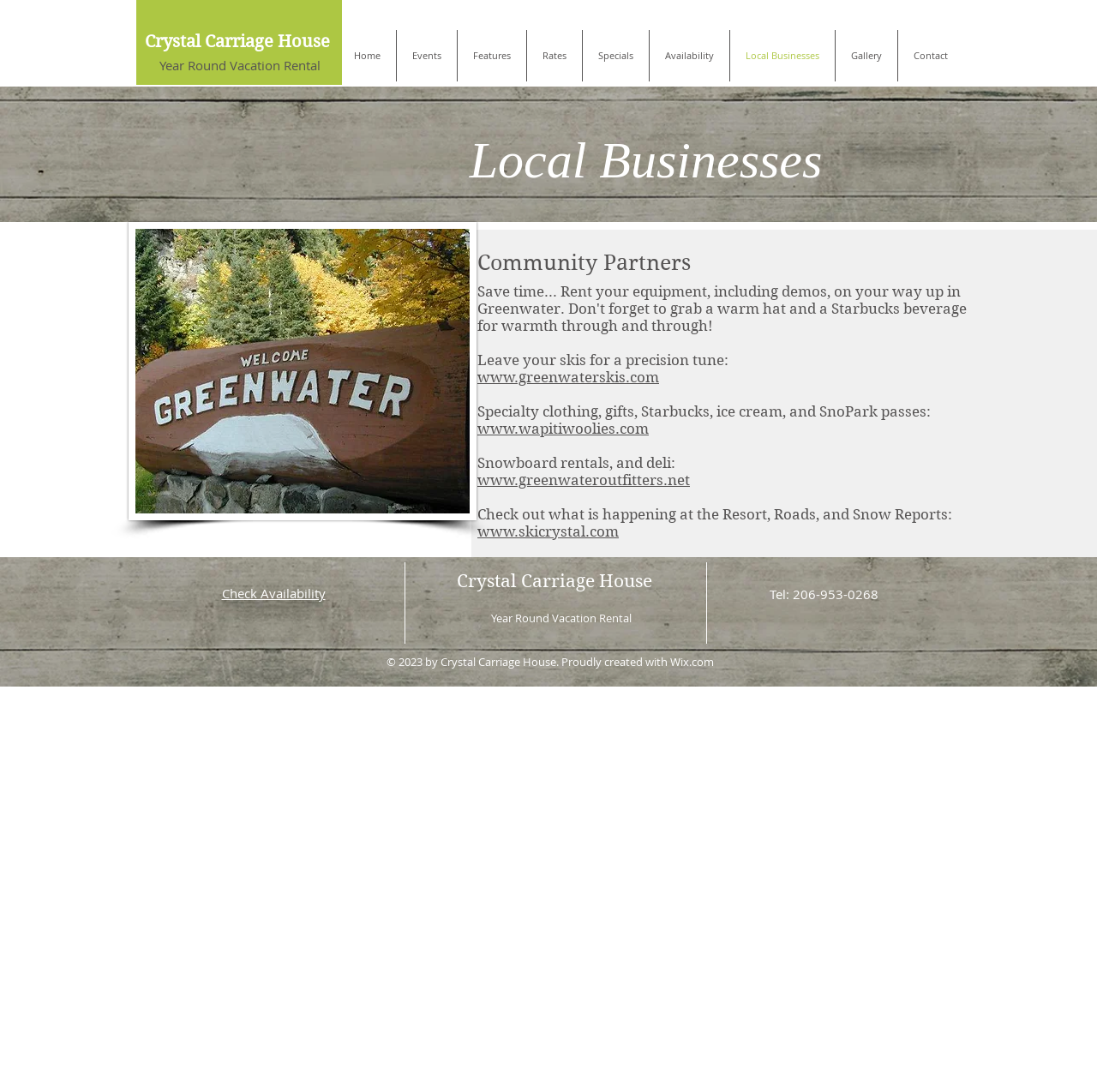Provide a thorough and detailed response to the question by examining the image: 
What is the phone number to contact?

The phone number to contact can be found in the static text element with the text 'Tel: 206-953-0268' located at the bottom of the webpage.